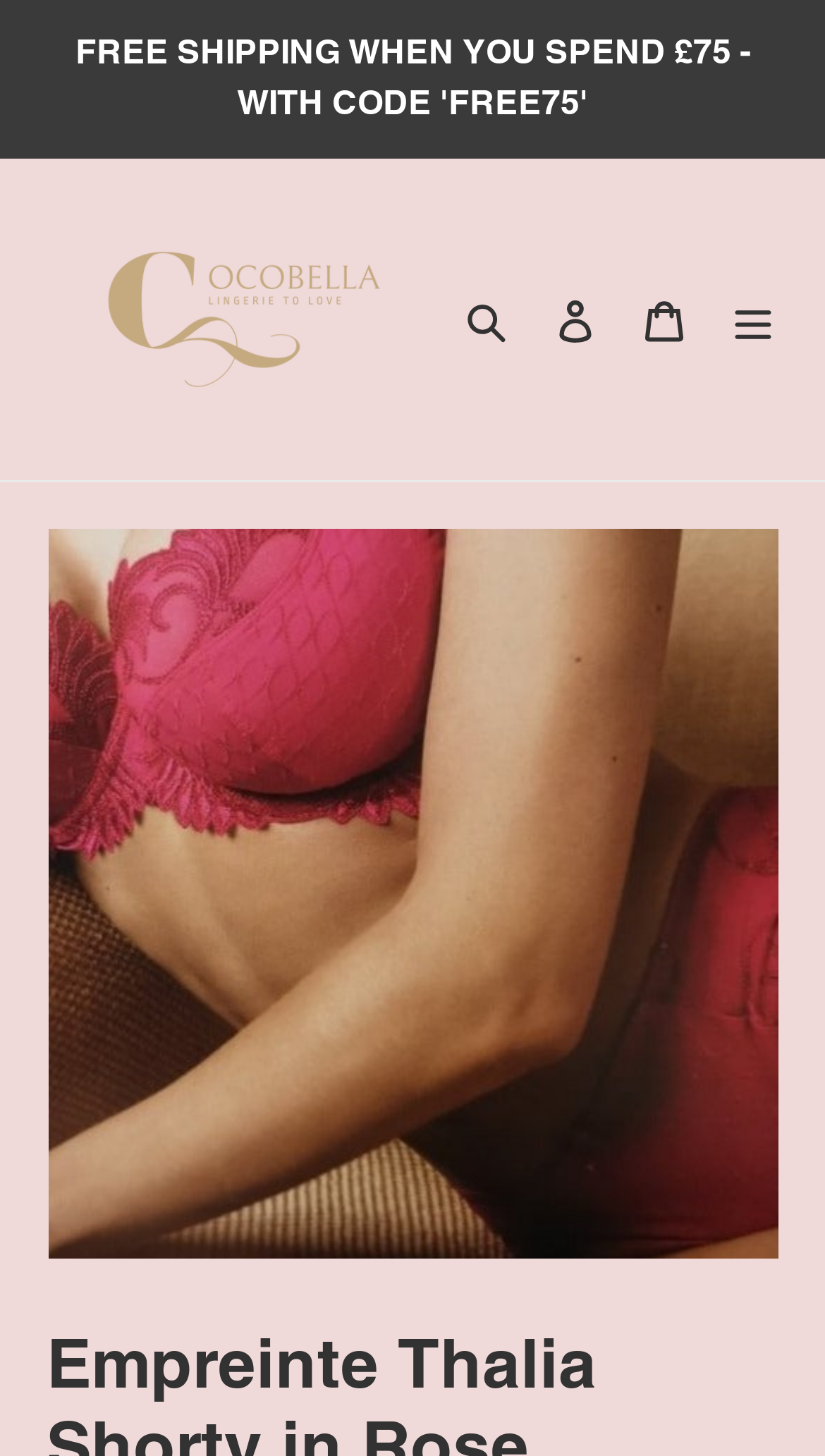Given the element description Cart 0 items, identify the bounding box coordinates for the UI element on the webpage screenshot. The format should be (top-left x, top-left y, bottom-right x, bottom-right y), with values between 0 and 1.

[0.751, 0.189, 0.859, 0.25]